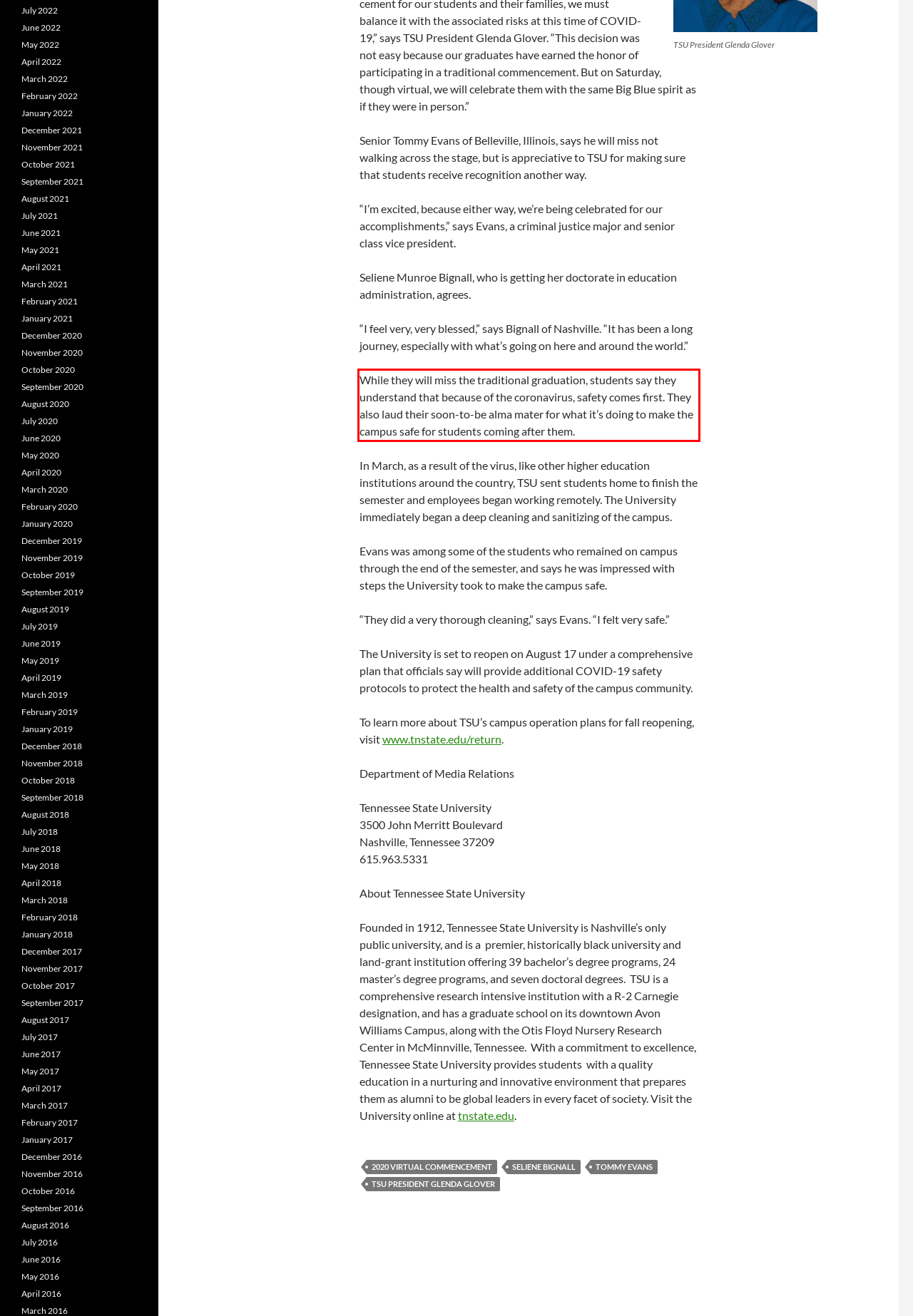Examine the webpage screenshot, find the red bounding box, and extract the text content within this marked area.

While they will miss the traditional graduation, students say they understand that because of the coronavirus, safety comes first. They also laud their soon-to-be alma mater for what it’s doing to make the campus safe for students coming after them.